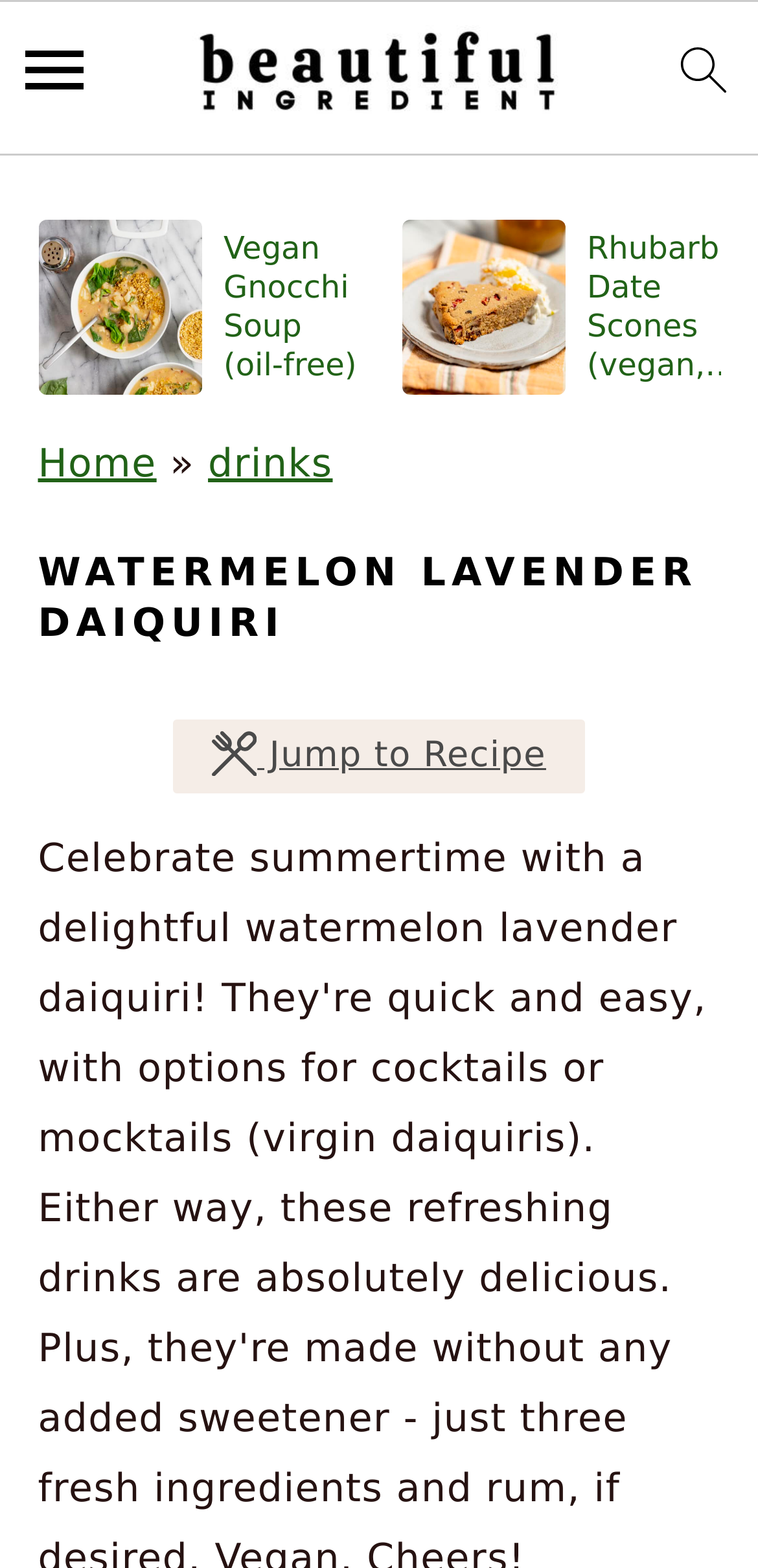Determine the bounding box coordinates for the UI element described. Format the coordinates as (top-left x, top-left y, bottom-right x, bottom-right y) and ensure all values are between 0 and 1. Element description: Jump to Recipe

[0.228, 0.459, 0.772, 0.506]